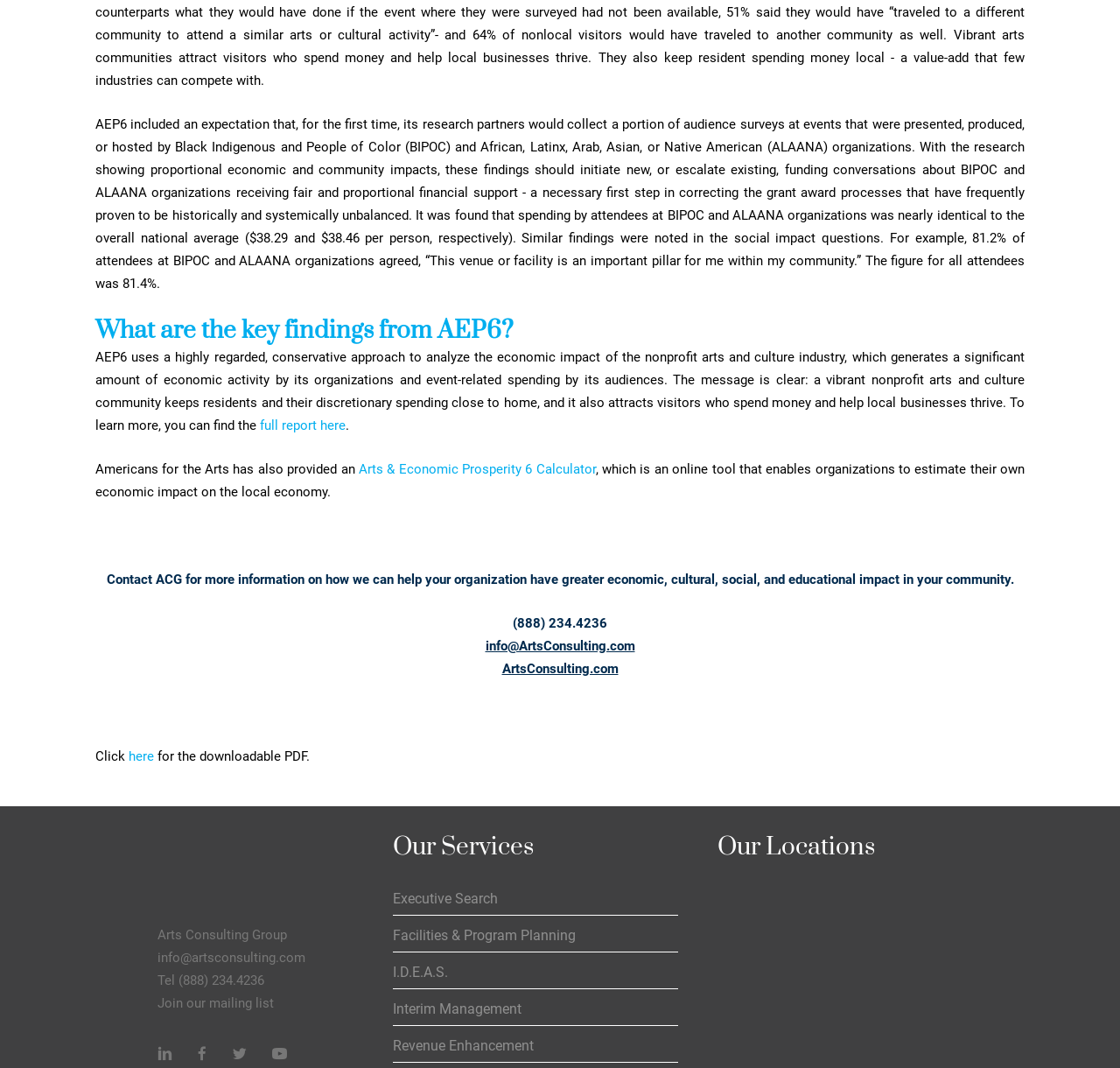Determine the bounding box coordinates for the area that needs to be clicked to fulfill this task: "Click the link to download the full report". The coordinates must be given as four float numbers between 0 and 1, i.e., [left, top, right, bottom].

[0.232, 0.391, 0.309, 0.405]